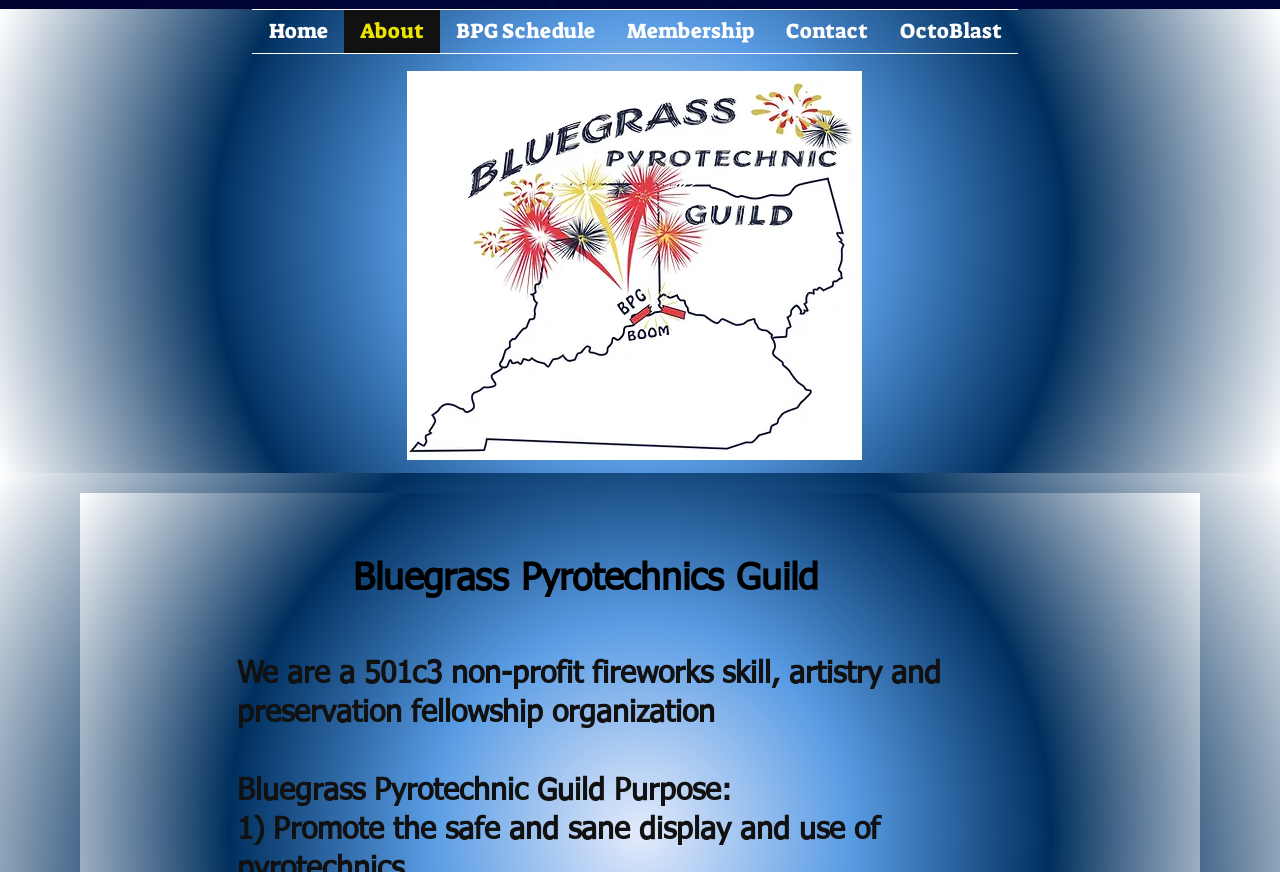What is the purpose of the Bluegrass Pyrotechnic Guild?
Answer the question with a thorough and detailed explanation.

According to the StaticText element with the description 'We are a 501c3 non-profit fireworks skill, artistry and preservation fellowship organization', the purpose of the Bluegrass Pyrotechnic Guild is related to fireworks skill, artistry and preservation fellowship.